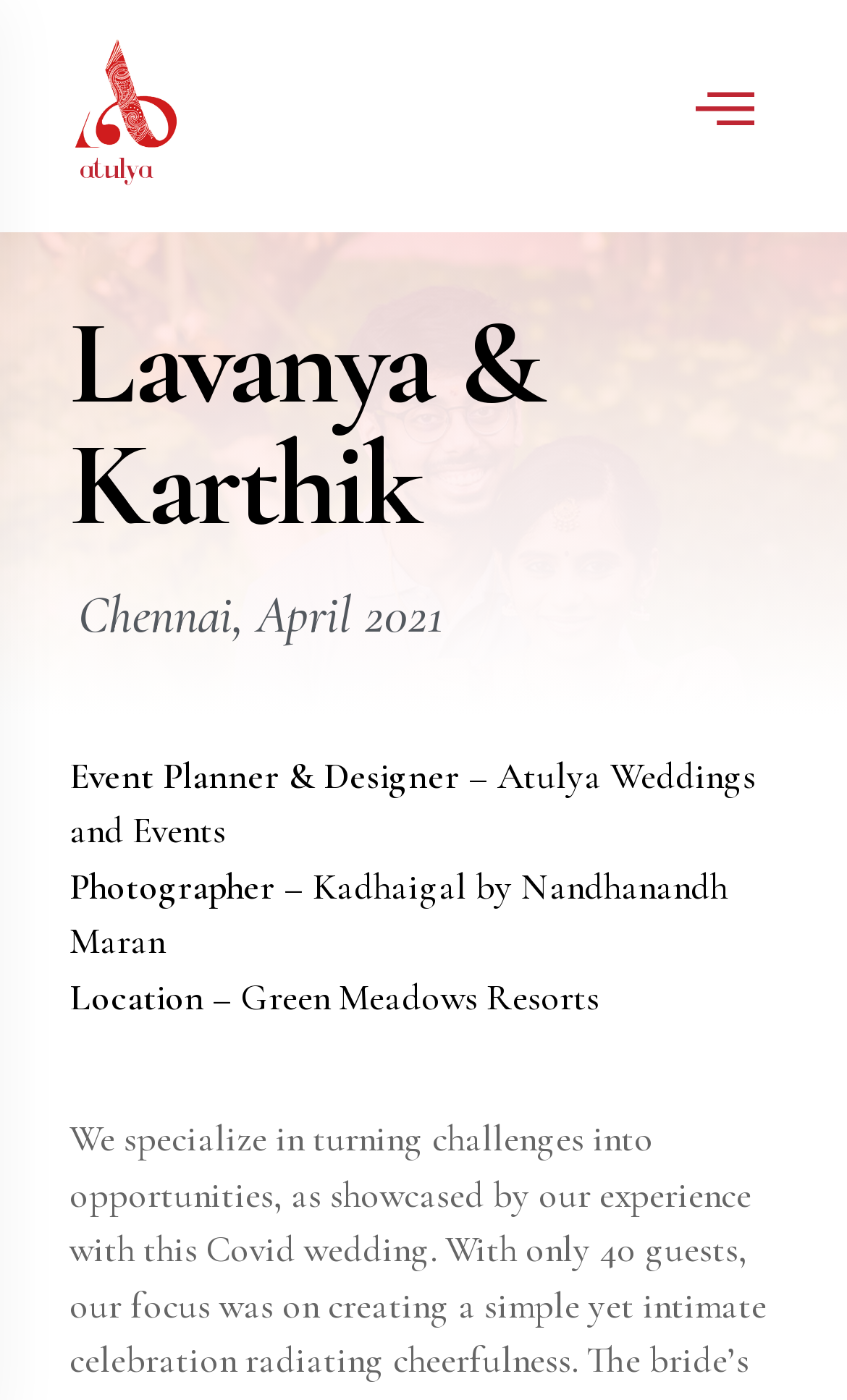What is the name of the couple?
Using the image, provide a concise answer in one word or a short phrase.

Lavanya & Karthik